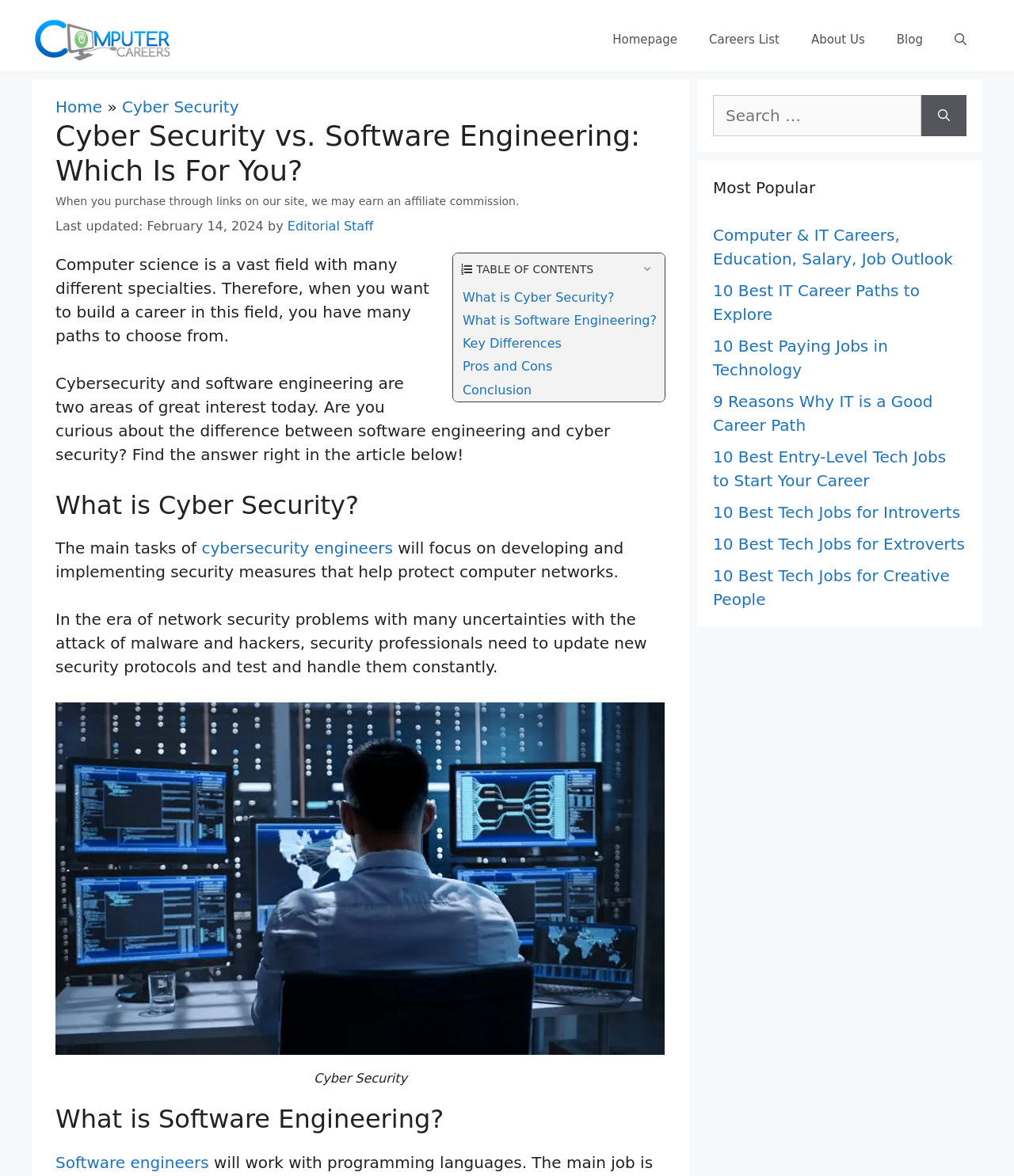Based on the image, provide a detailed response to the question:
What is the purpose of the 'TABLE OF CONTENTS' button?

The 'TABLE OF CONTENTS' button is likely used to help readers navigate the article and jump to specific sections, such as 'What is Cyber Security?' or 'Pros and Cons'.